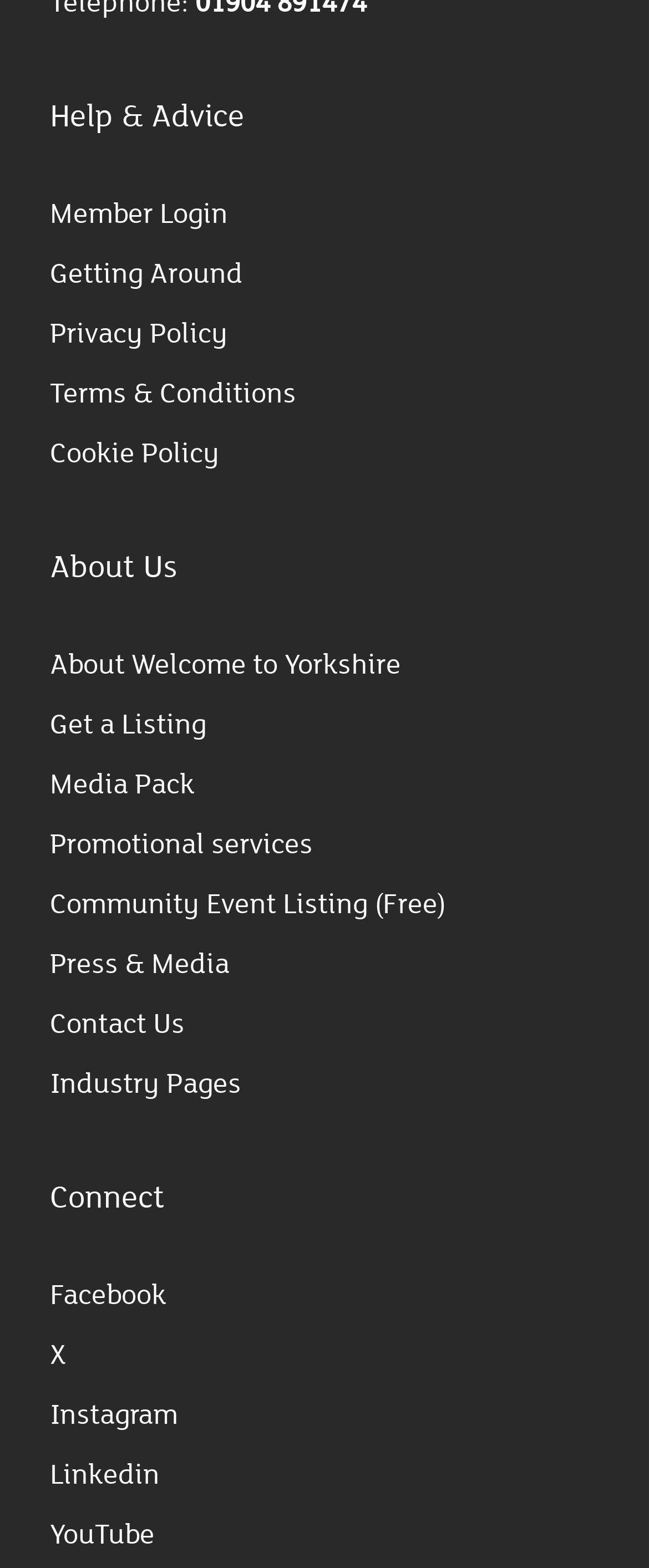Please provide a comprehensive response to the question below by analyzing the image: 
What is the last link under 'About Us'?

I found the heading 'About Us' with ID 217, and under it, I located the last link with text 'Industry Pages' and ID 651.